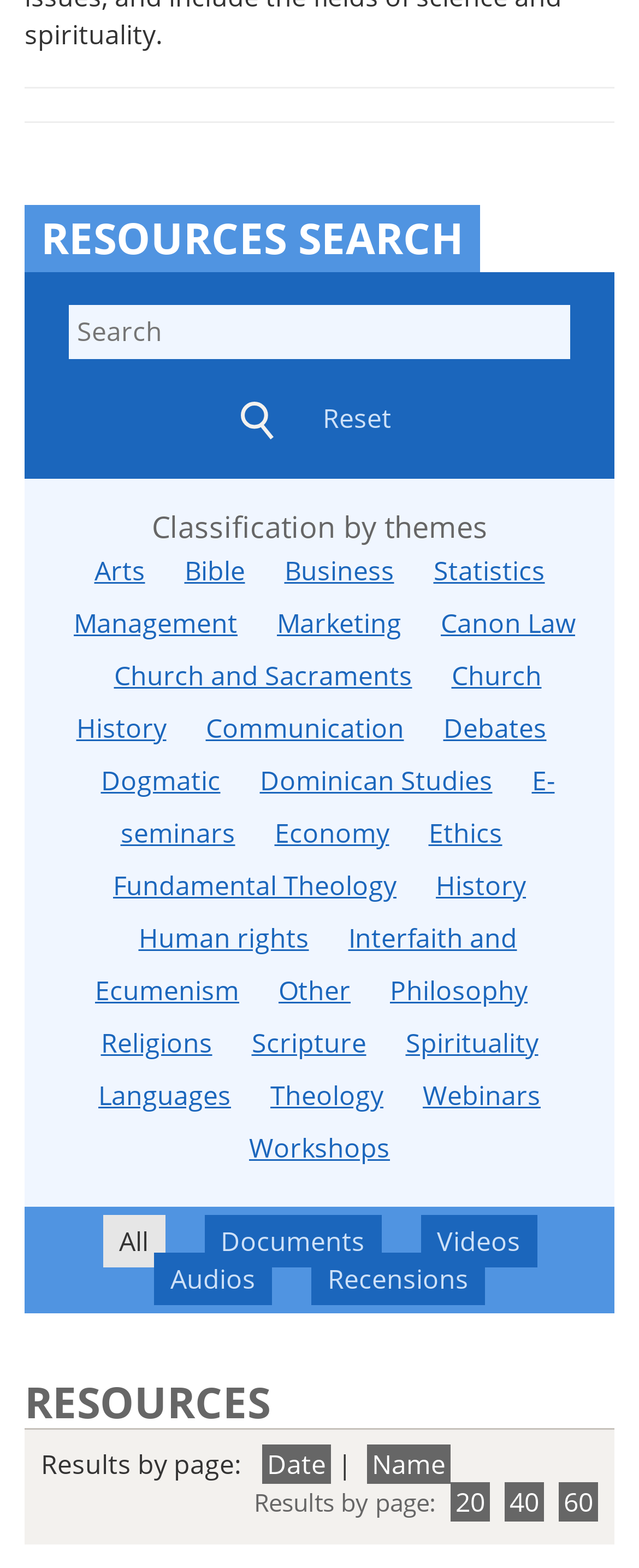Pinpoint the bounding box coordinates of the clickable element to carry out the following instruction: "View all resources."

[0.16, 0.774, 0.258, 0.808]